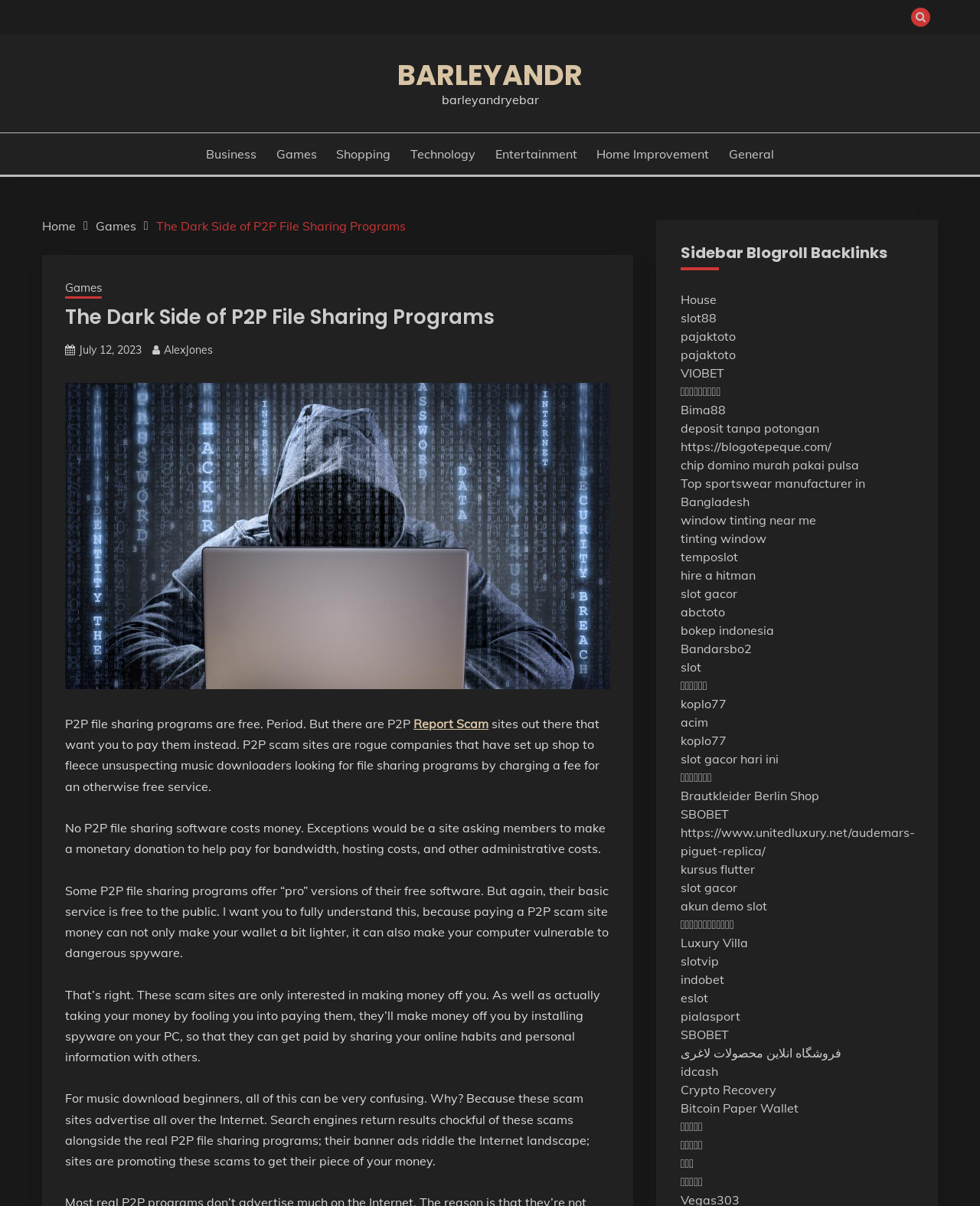Identify and provide the text content of the webpage's primary headline.

The Dark Side of P2P File Sharing Programs